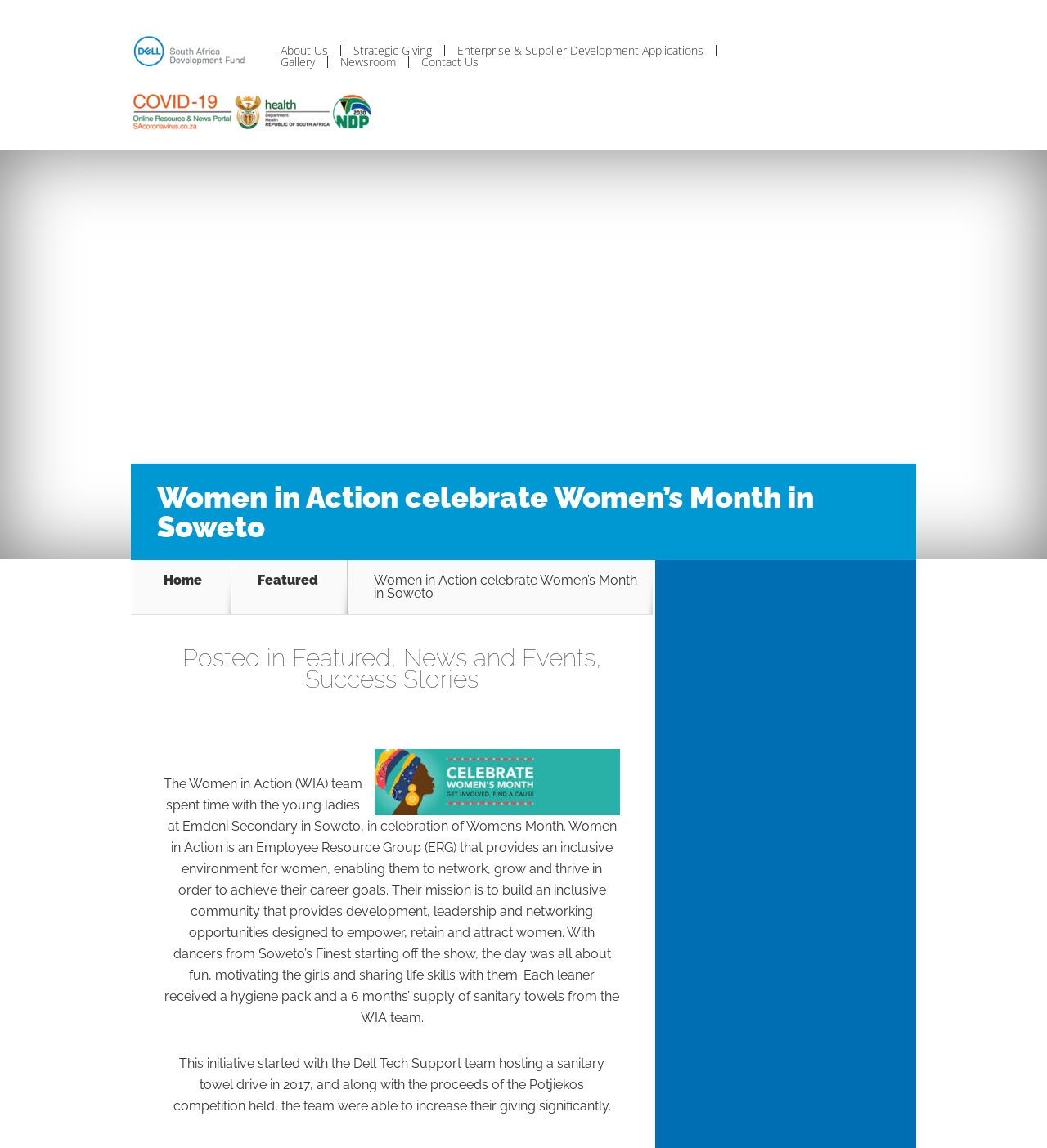Convey a detailed summary of the webpage, mentioning all key elements.

The webpage is about Women in Action celebrating Women's Month in Soweto, as indicated by the title. At the top, there is a logo of Dell Development Fund, which is an image with a link. Below the logo, there are several links to different sections of the website, including "About Us", "Strategic Giving", "Enterprise & Supplier Development Applications", "Gallery", "Newsroom", and "Contact Us". 

On the left side, there is a menu with links to "Home", "Featured", and other sections. The main content of the webpage is an article about Women in Action's celebration of Women's Month in Soweto. The article has a heading "Women in Action celebrate Women’s Month in Soweto" and is divided into several paragraphs. 

The first paragraph describes the event, where the Women in Action team spent time with young ladies at Emdeni Secondary in Soweto. The team is an Employee Resource Group that provides an inclusive environment for women to network, grow, and thrive. 

Below the first paragraph, there are links to "Featured", "News and Events", and "Success Stories". The second paragraph describes the event in more detail, including the entertainment and the gifts given to the learners. 

The third paragraph explains the origin of the initiative, which started with a sanitary towel drive in 2017 and was supported by the proceeds of a Potjiekos competition. Overall, the webpage is about Women in Action's celebration of Women's Month in Soweto and their initiative to empower women.